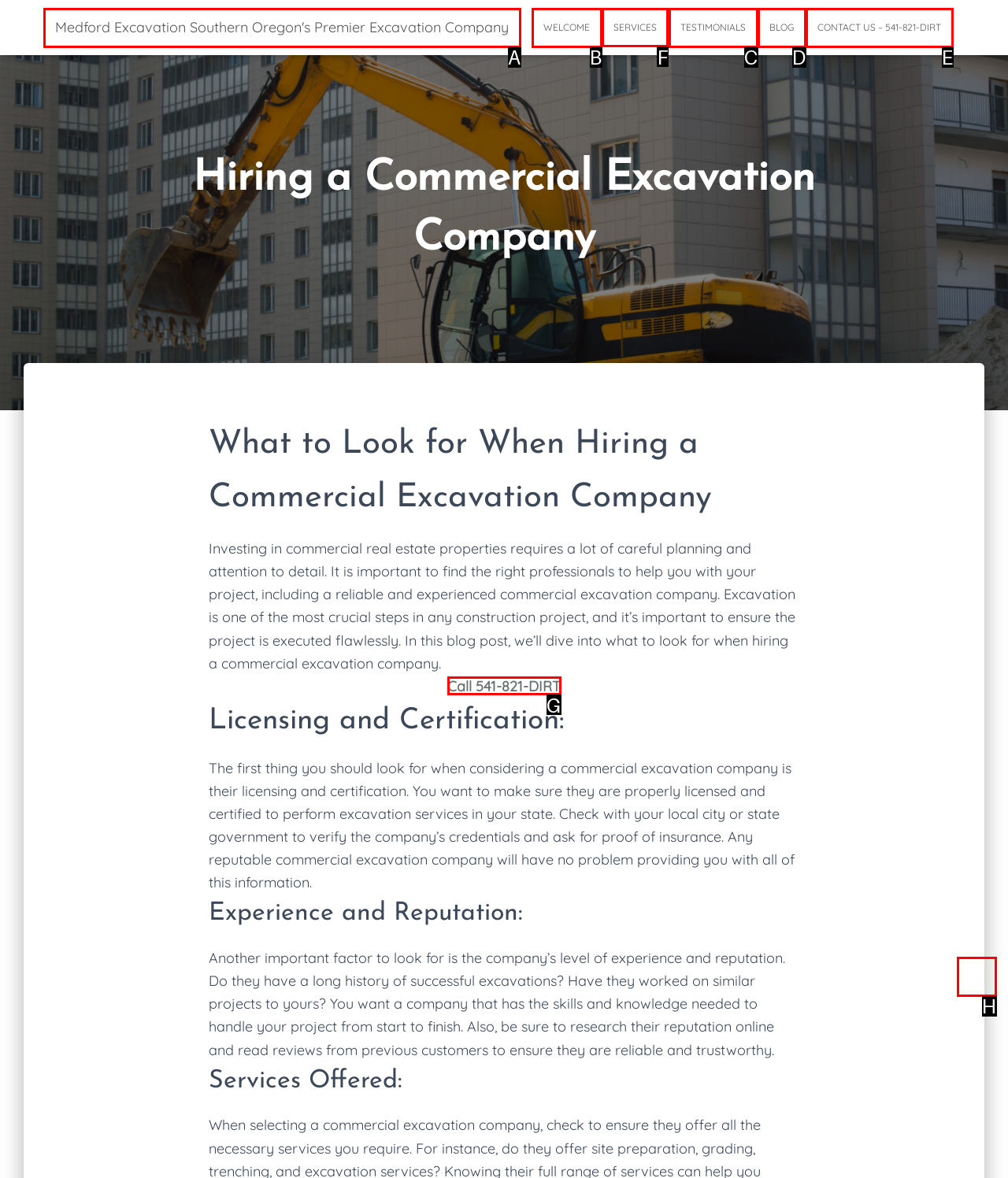Decide which HTML element to click to complete the task: Navigate to SERVICES Provide the letter of the appropriate option.

F